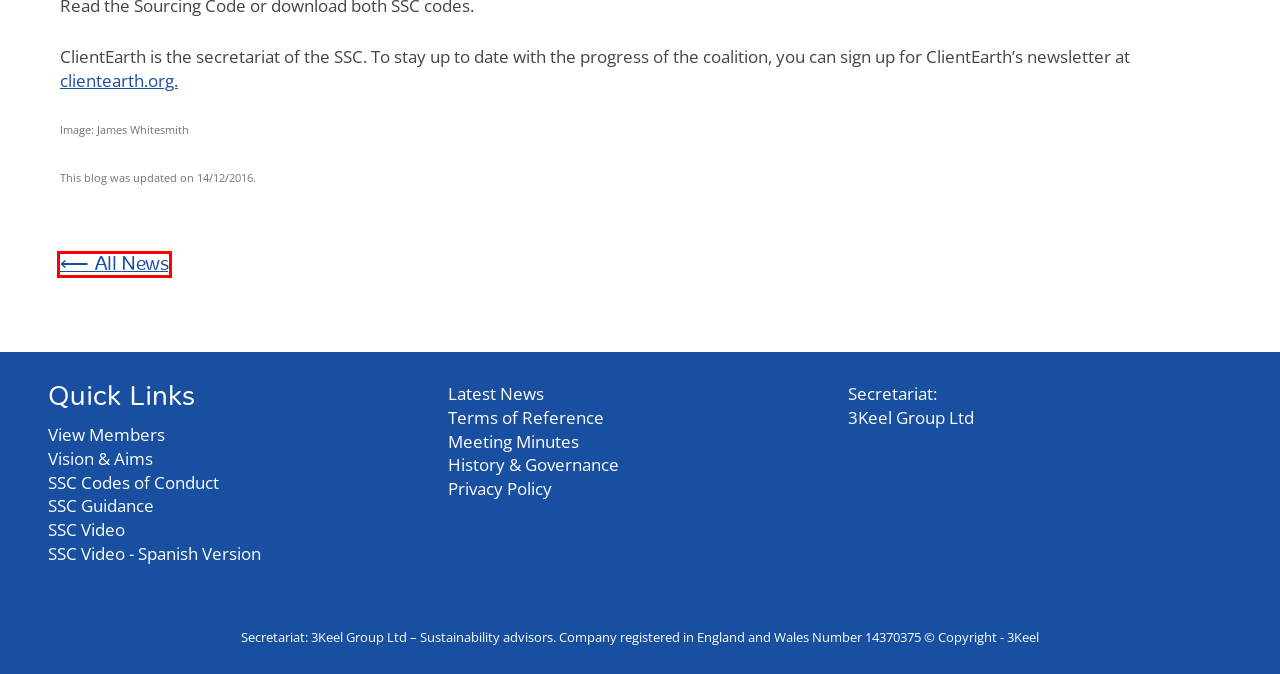Review the webpage screenshot and focus on the UI element within the red bounding box. Select the best-matching webpage description for the new webpage that follows after clicking the highlighted element. Here are the candidates:
A. News - Sustainable Seafood Coalition
B. Home - Sustainable Seafood Coalition
C. Home - 3Keel
D. Data Protection and Privacy Policy - 3Keel
E. The Sustainable Seafood Coalition Video - Sustainable Seafood Coalition
F. Codes of Conduct - Sustainable Seafood Coalition
G. ClientEarth | ClientEarth
H. The Sustainable Seafood Coalition Video - Spanish Subtitles - Sustainable Seafood Coalition

A